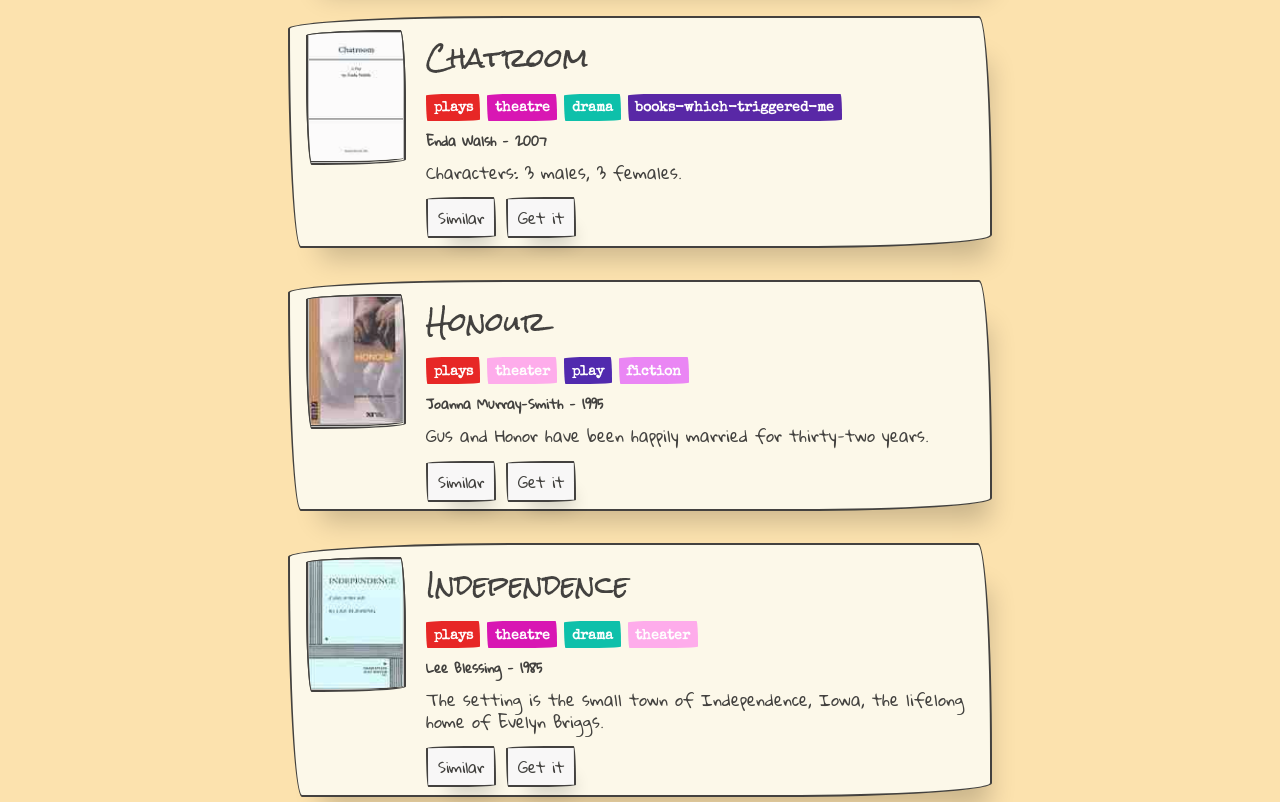Please determine the bounding box coordinates of the element's region to click in order to carry out the following instruction: "Get the 'Enda Walsh - 2007' book". The coordinates should be four float numbers between 0 and 1, i.e., [left, top, right, bottom].

[0.395, 0.251, 0.45, 0.291]